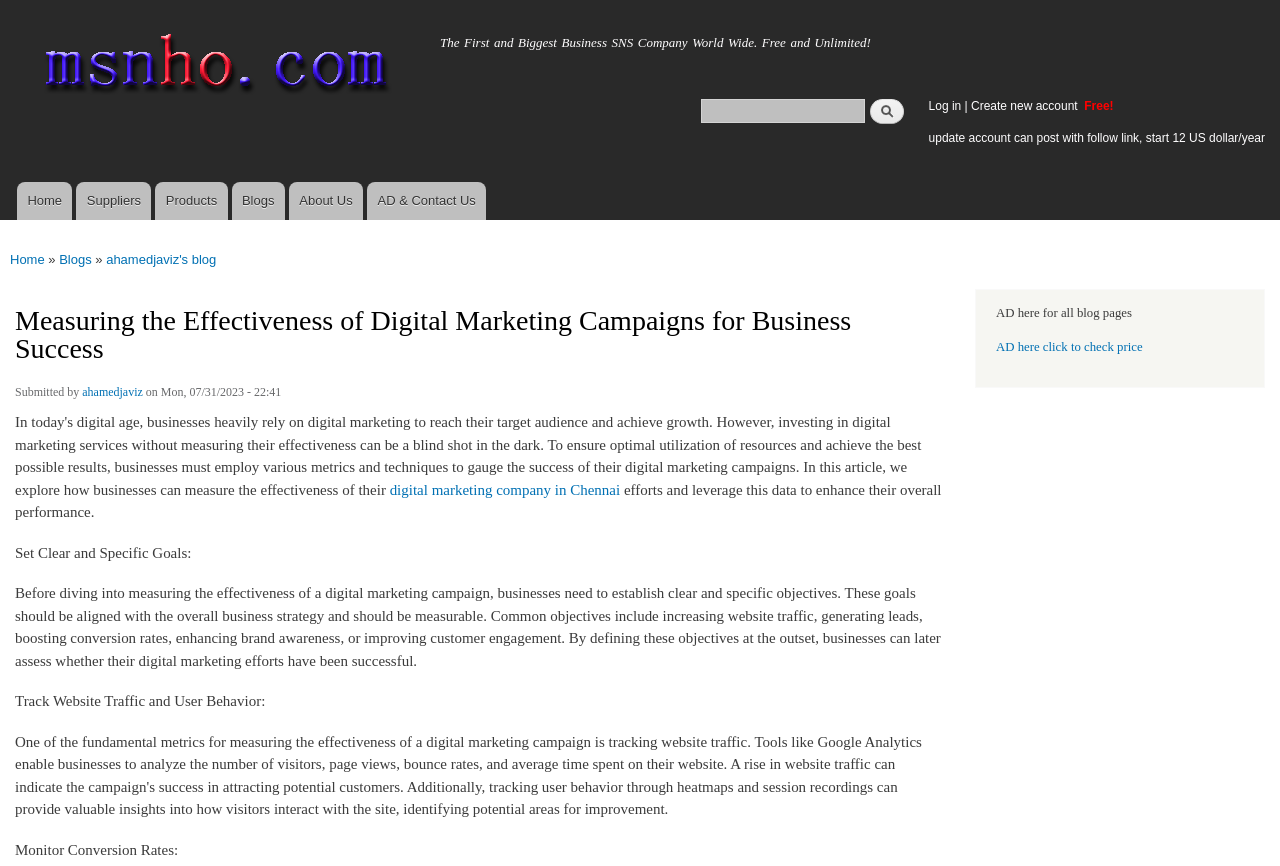Determine the bounding box coordinates of the element that should be clicked to execute the following command: "Log in to the account".

[0.725, 0.114, 0.751, 0.13]